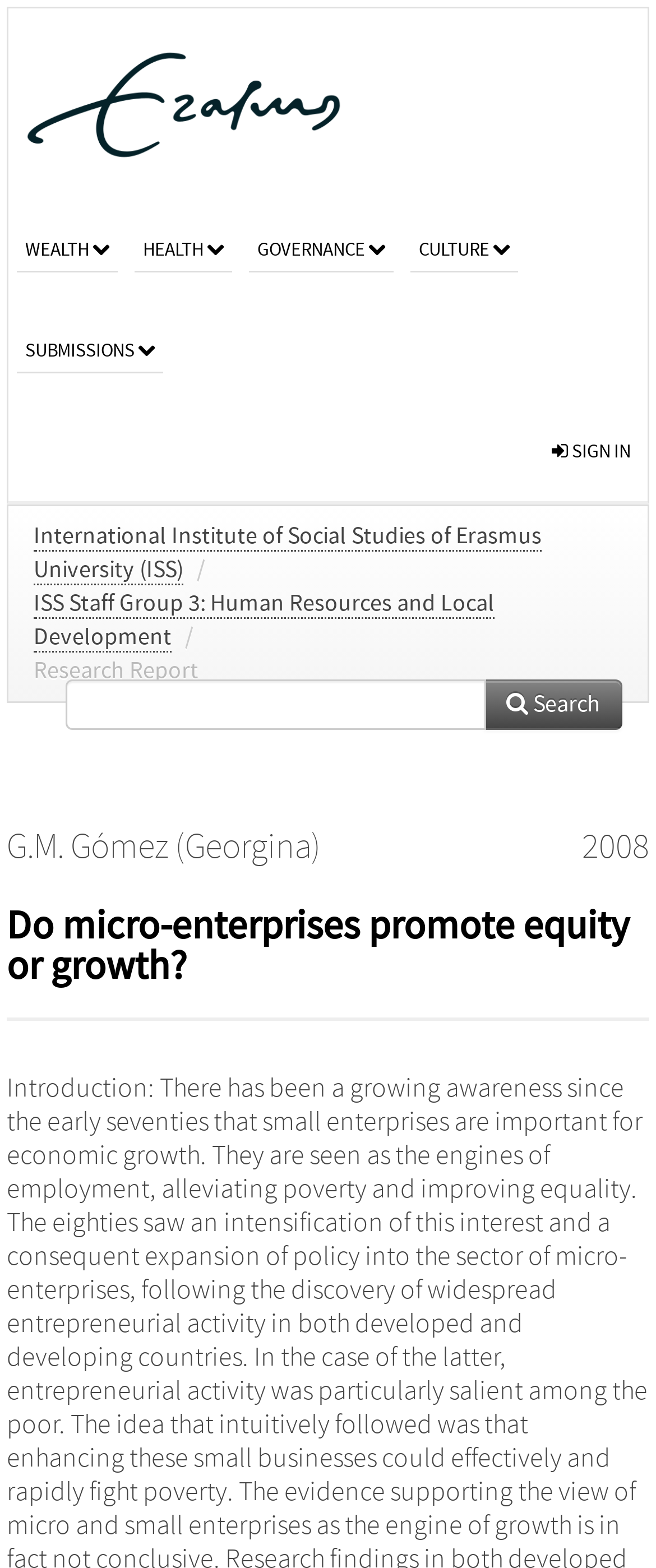What is the name of the university?
Please answer the question with a detailed response using the information from the screenshot.

The name of the university can be found in the link 'university website' which is located at the top left corner of the webpage, and also in the link 'International Institute of Social Studies of Erasmus University (ISS)' which is located in the middle of the webpage.